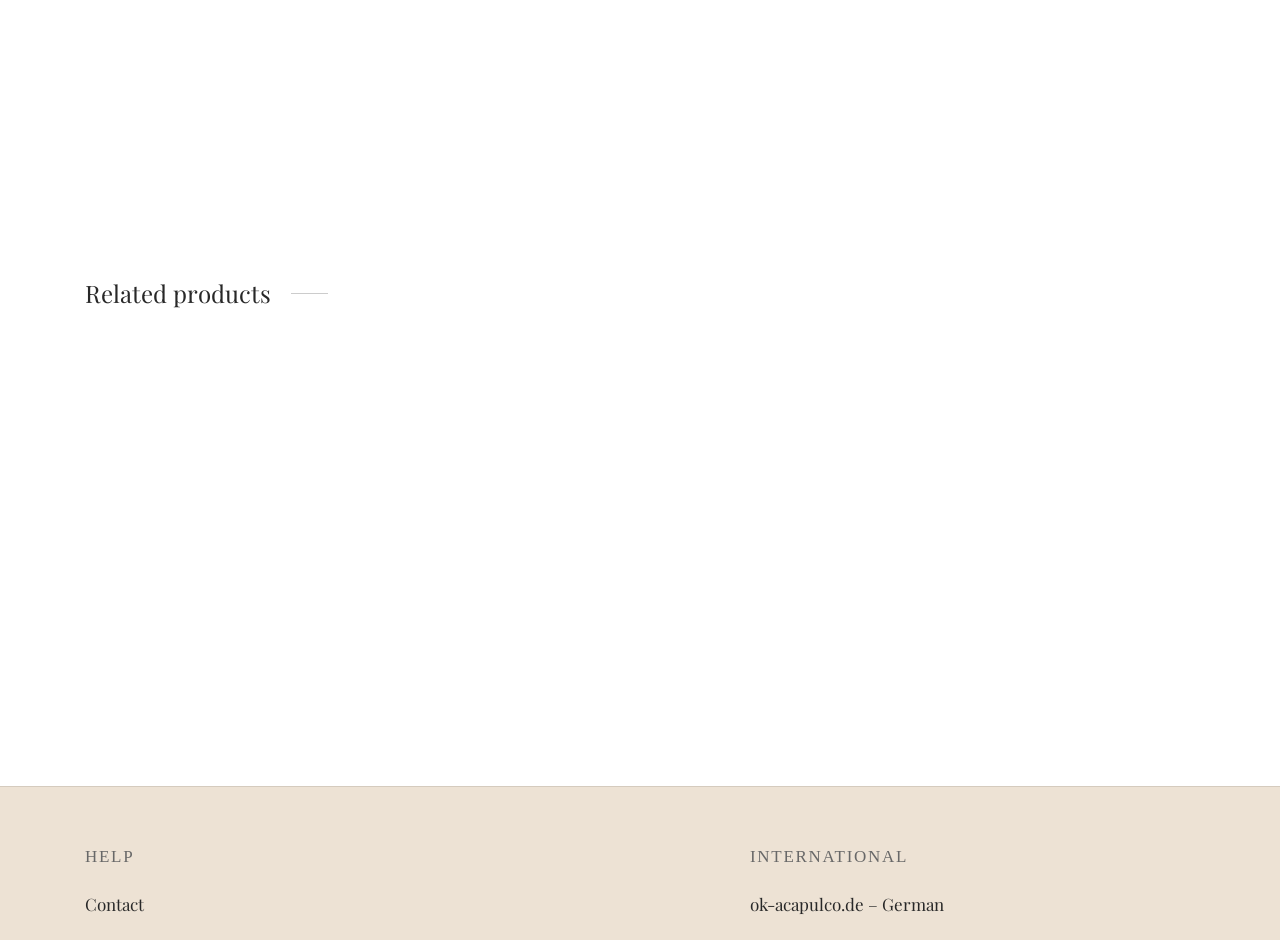Could you determine the bounding box coordinates of the clickable element to complete the instruction: "Select options for 'Point Chair'"? Provide the coordinates as four float numbers between 0 and 1, i.e., [left, top, right, bottom].

[0.336, 0.52, 0.442, 0.568]